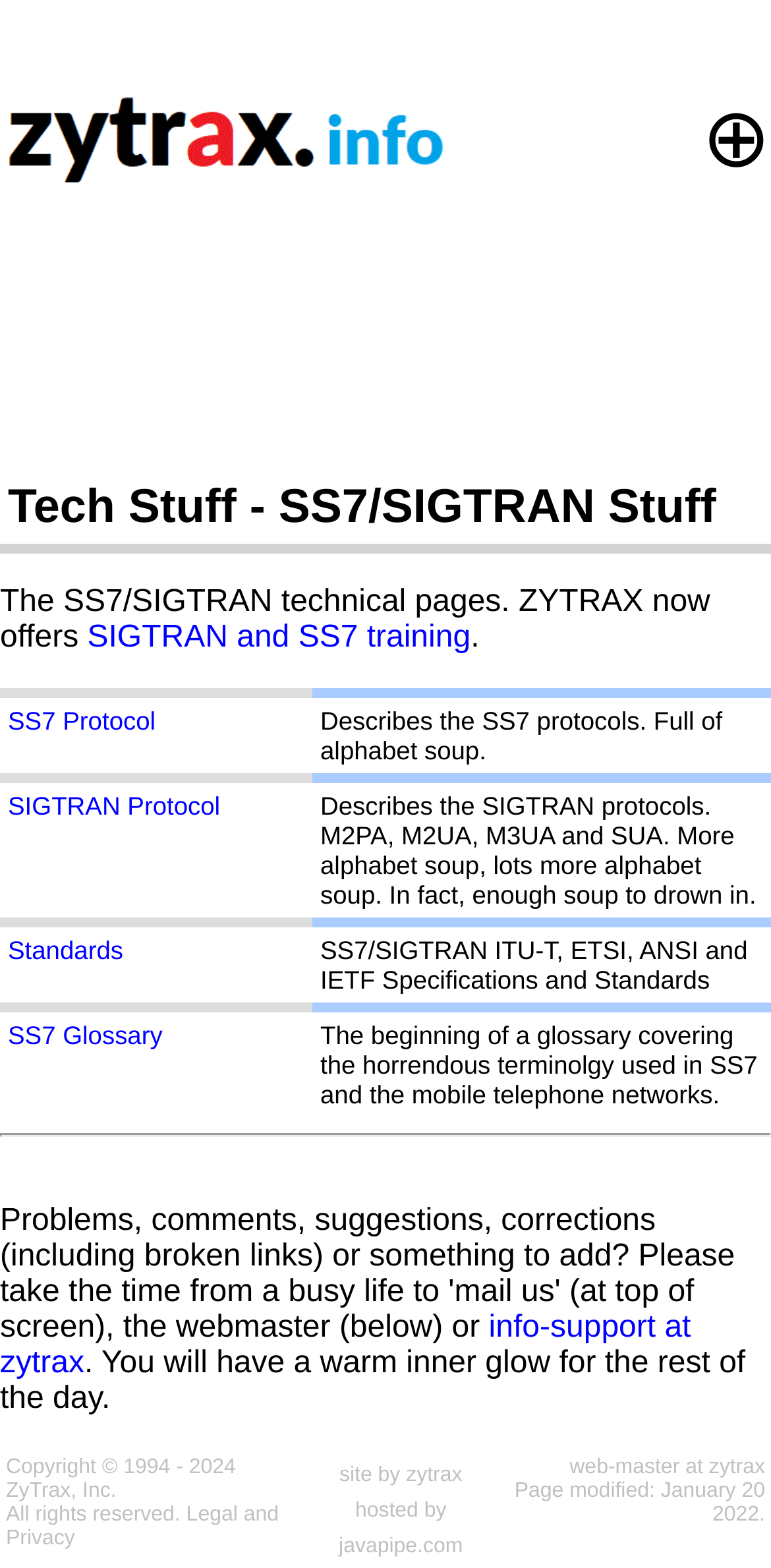Determine the bounding box of the UI component based on this description: "SIGTRAN Protocol". The bounding box coordinates should be four float values between 0 and 1, i.e., [left, top, right, bottom].

[0.01, 0.504, 0.286, 0.523]